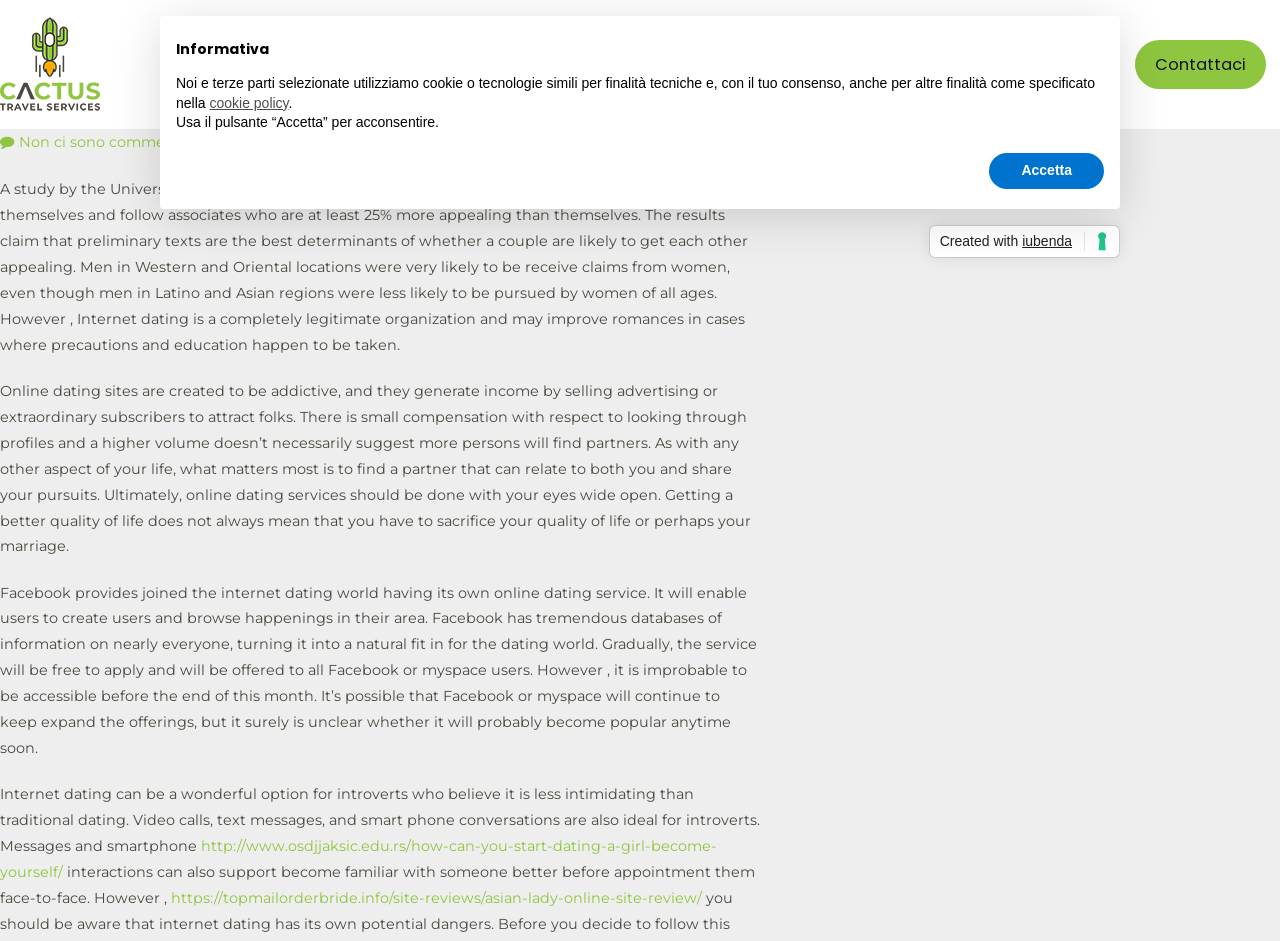Provide a thorough and detailed response to the question by examining the image: 
How many paragraphs are in the article?

I counted the paragraphs in the article, which are separated by line breaks. There are 4 paragraphs in total, each discussing a different aspect of internet dating.